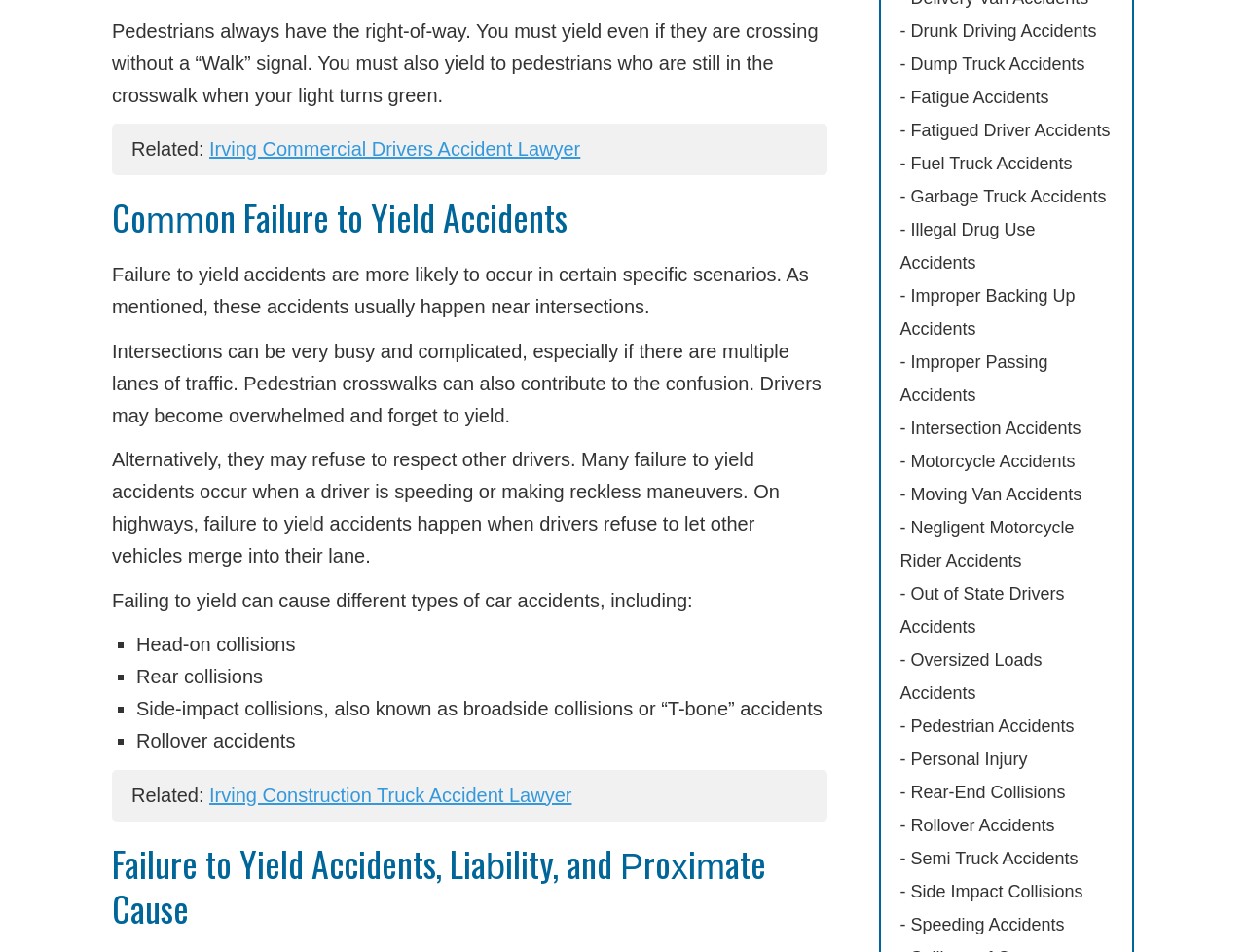What is a common scenario in which failure to yield accidents occur?
Give a comprehensive and detailed explanation for the question.

According to the webpage, failure to yield accidents can occur when a driver is speeding or making reckless maneuvers. This is one of the scenarios in which failure to yield accidents are more likely to occur.